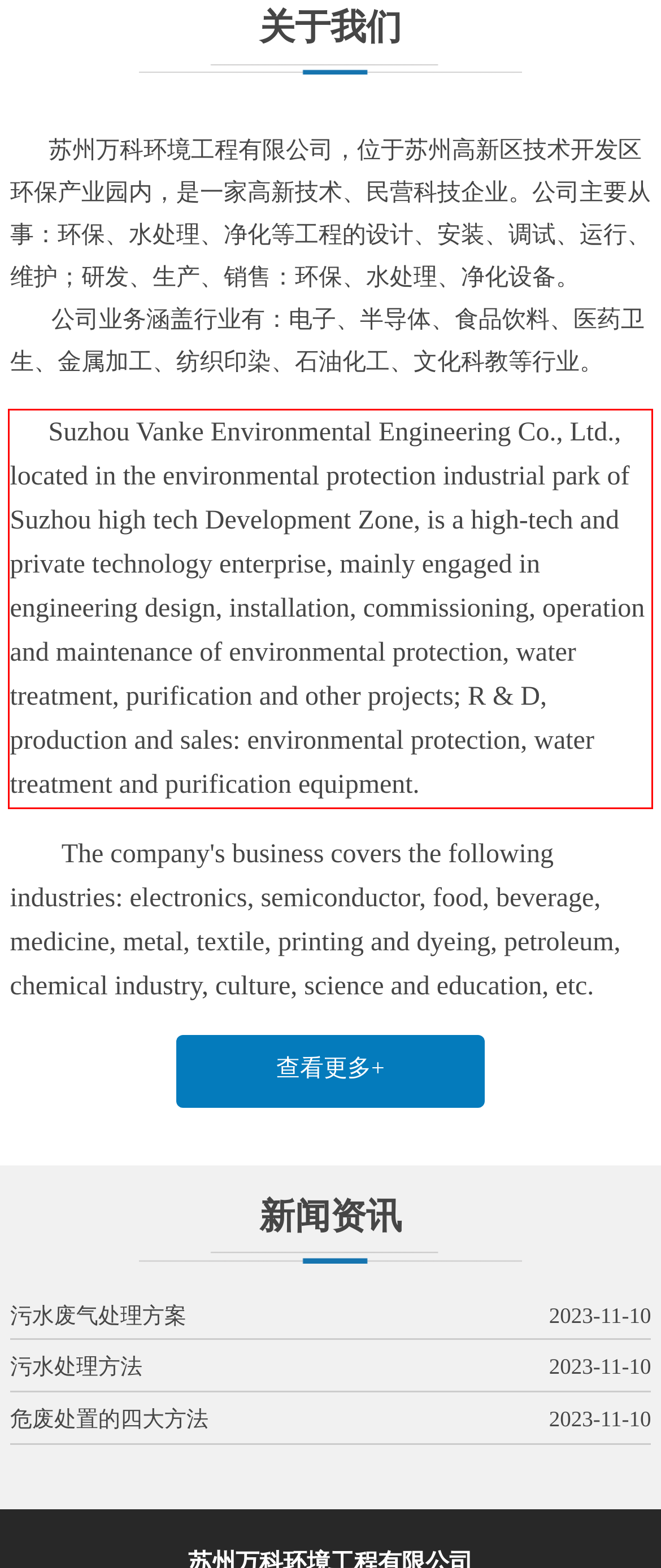Please perform OCR on the text within the red rectangle in the webpage screenshot and return the text content.

Suzhou Vanke Environmental Engineering Co., Ltd., located in the environmental protection industrial park of Suzhou high tech Development Zone, is a high-tech and private technology enterprise, mainly engaged in engineering design, installation, commissioning, operation and maintenance of environmental protection, water treatment, purification and other projects; R & D, production and sales: environmental protection, water treatment and purification equipment.